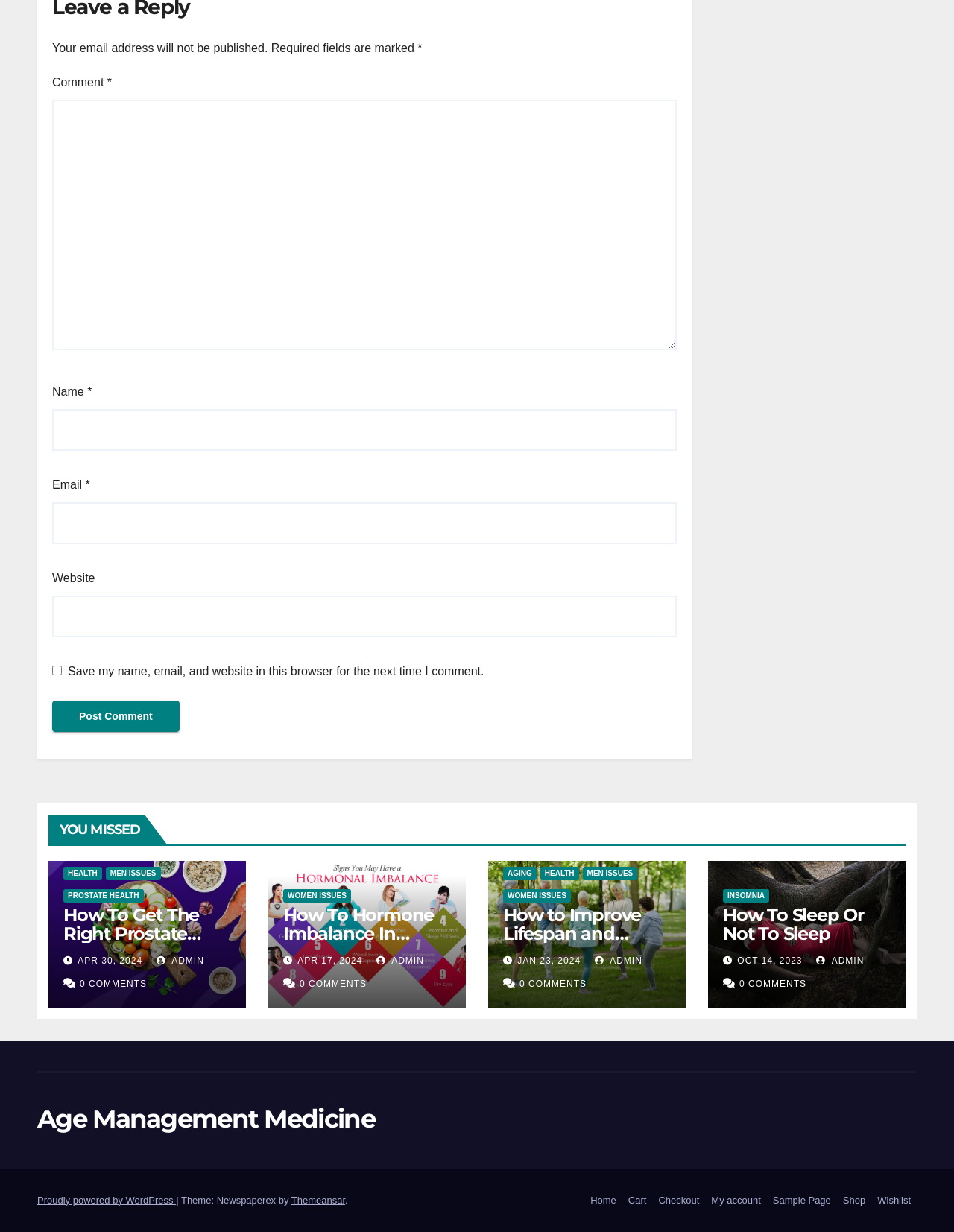How many comment fields are there?
Use the information from the screenshot to give a comprehensive response to the question.

I counted the number of textbox elements with labels 'Comment', 'Name', 'Email', and 'Website', which are all required fields for commenting.